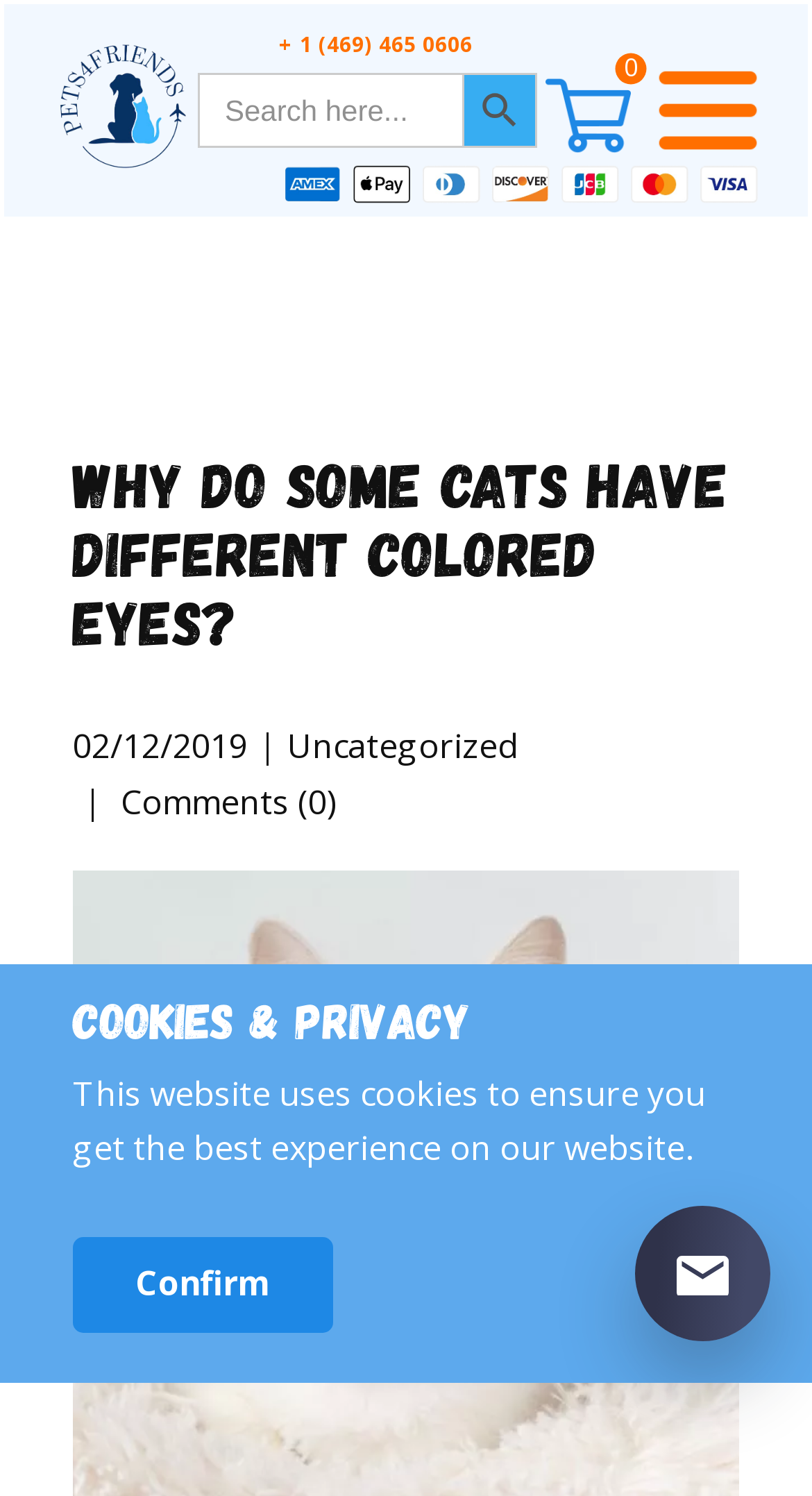Using the webpage screenshot and the element description Comments (0), determine the bounding box coordinates. Specify the coordinates in the format (top-left x, top-left y, bottom-right x, bottom-right y) with values ranging from 0 to 1.

[0.138, 0.52, 0.415, 0.551]